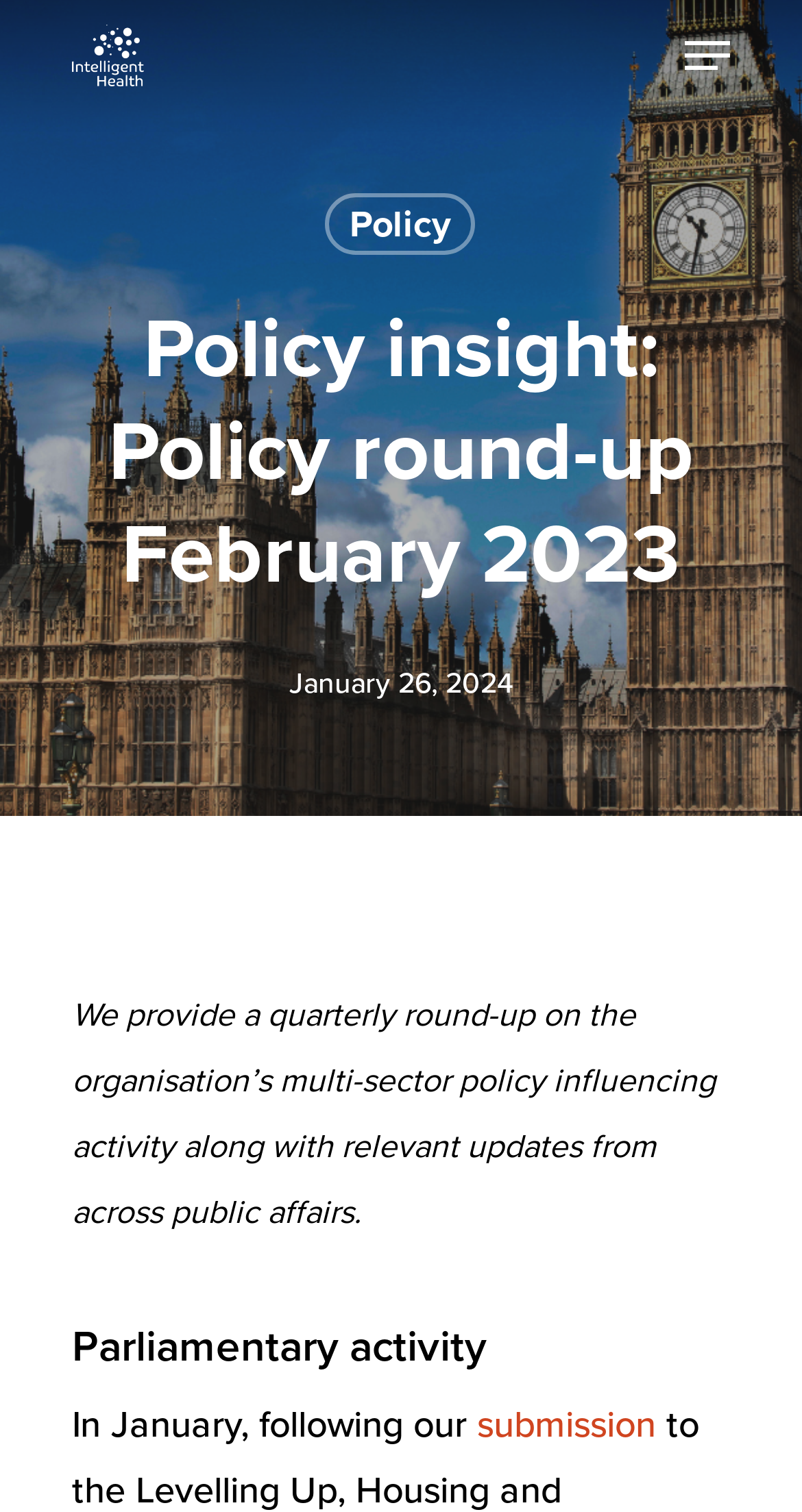Provide the bounding box coordinates for the UI element that is described by this text: "Menu". The coordinates should be in the form of four float numbers between 0 and 1: [left, top, right, bottom].

[0.854, 0.023, 0.91, 0.05]